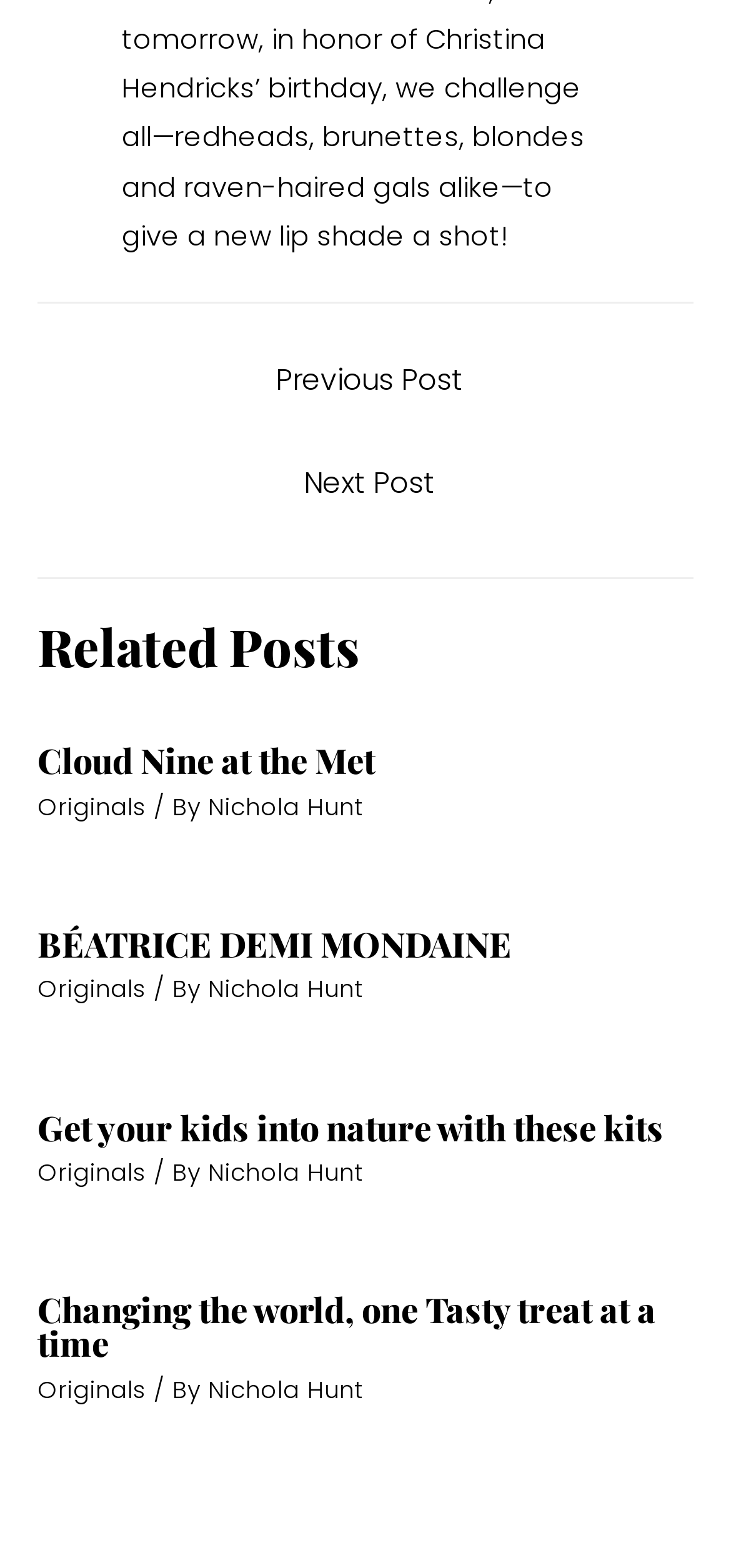Please identify the bounding box coordinates of the element's region that needs to be clicked to fulfill the following instruction: "Learn about 'Get your kids into nature with these kits'". The bounding box coordinates should consist of four float numbers between 0 and 1, i.e., [left, top, right, bottom].

[0.051, 0.703, 0.908, 0.733]